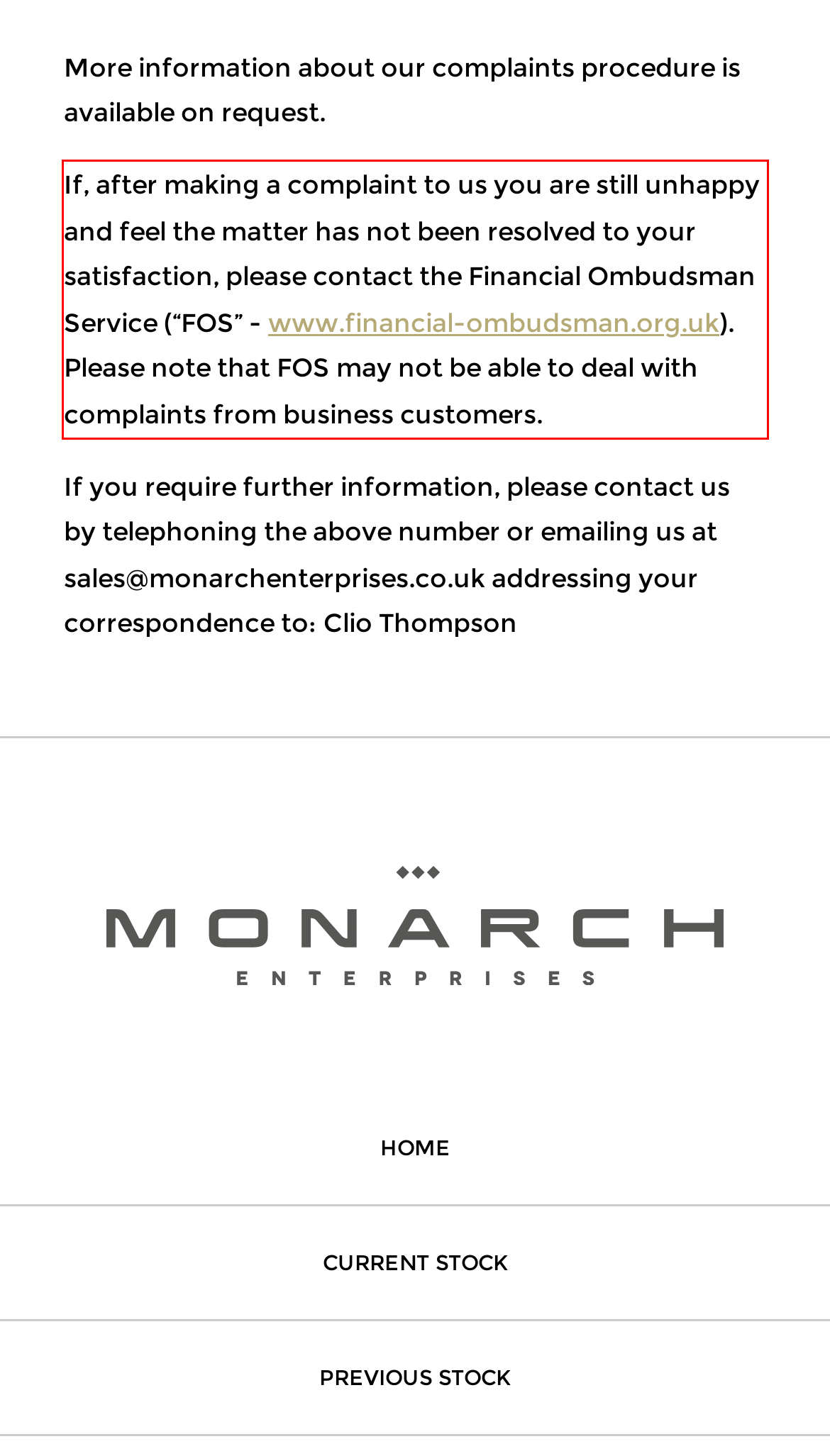Identify the text inside the red bounding box in the provided webpage screenshot and transcribe it.

If, after making a complaint to us you are still unhappy and feel the matter has not been resolved to your satisfaction, please contact the Financial Ombudsman Service (“FOS” - www.financial-ombudsman.org.uk). Please note that FOS may not be able to deal with complaints from business customers.